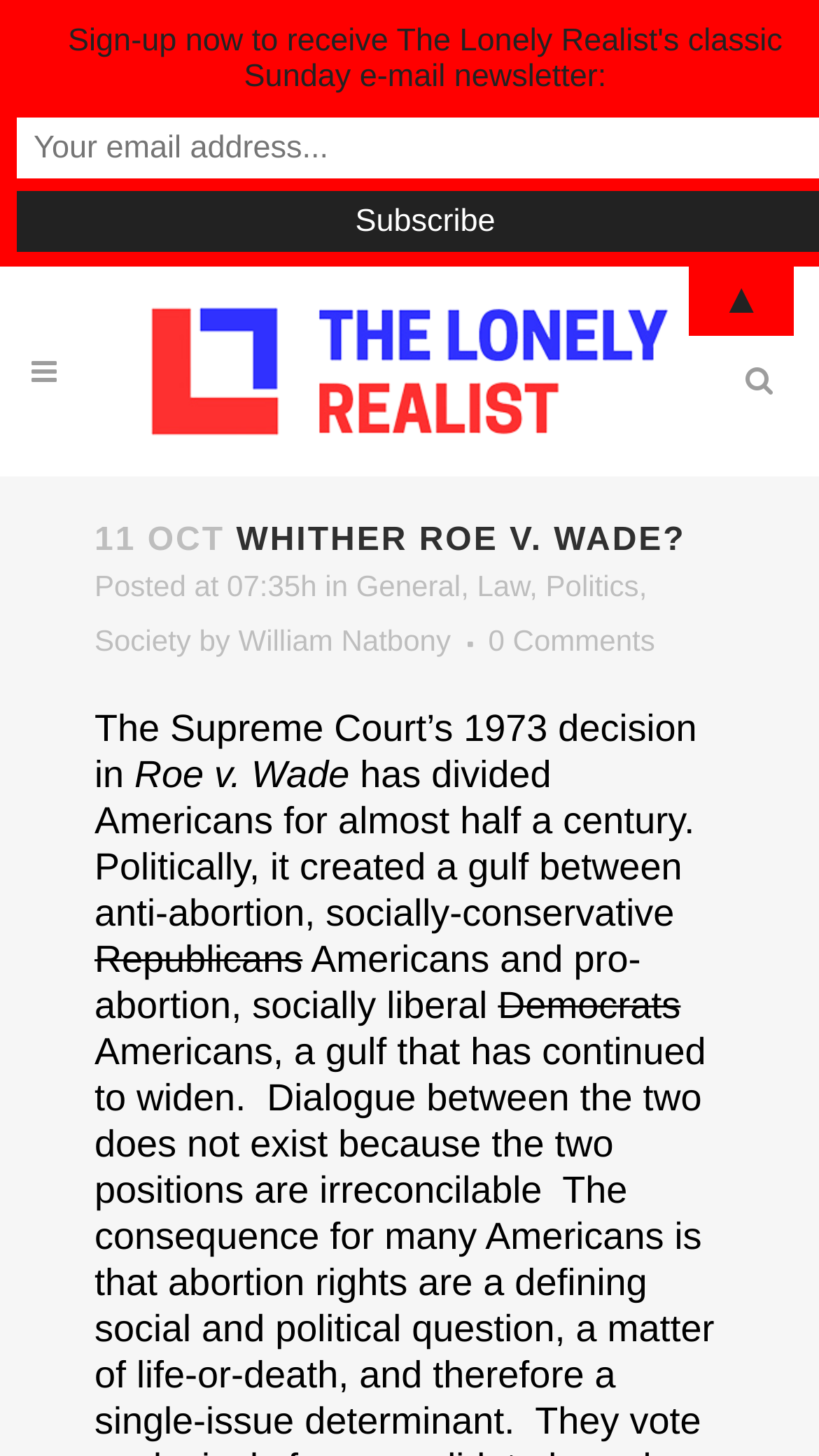Using a single word or phrase, answer the following question: 
What is the purpose of the search box?

To search the website